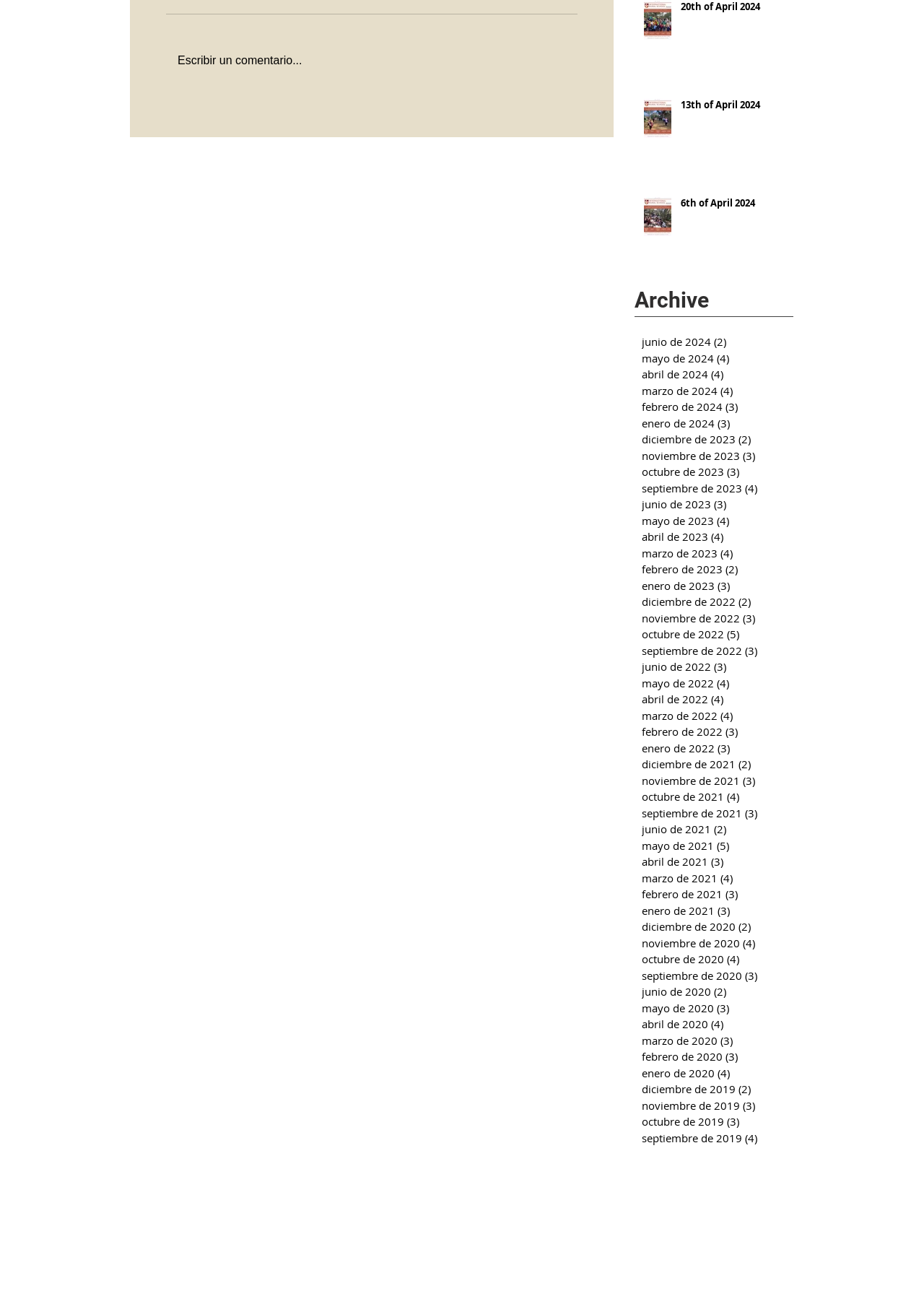What is the title of the archive section?
Using the visual information, answer the question in a single word or phrase.

Archive